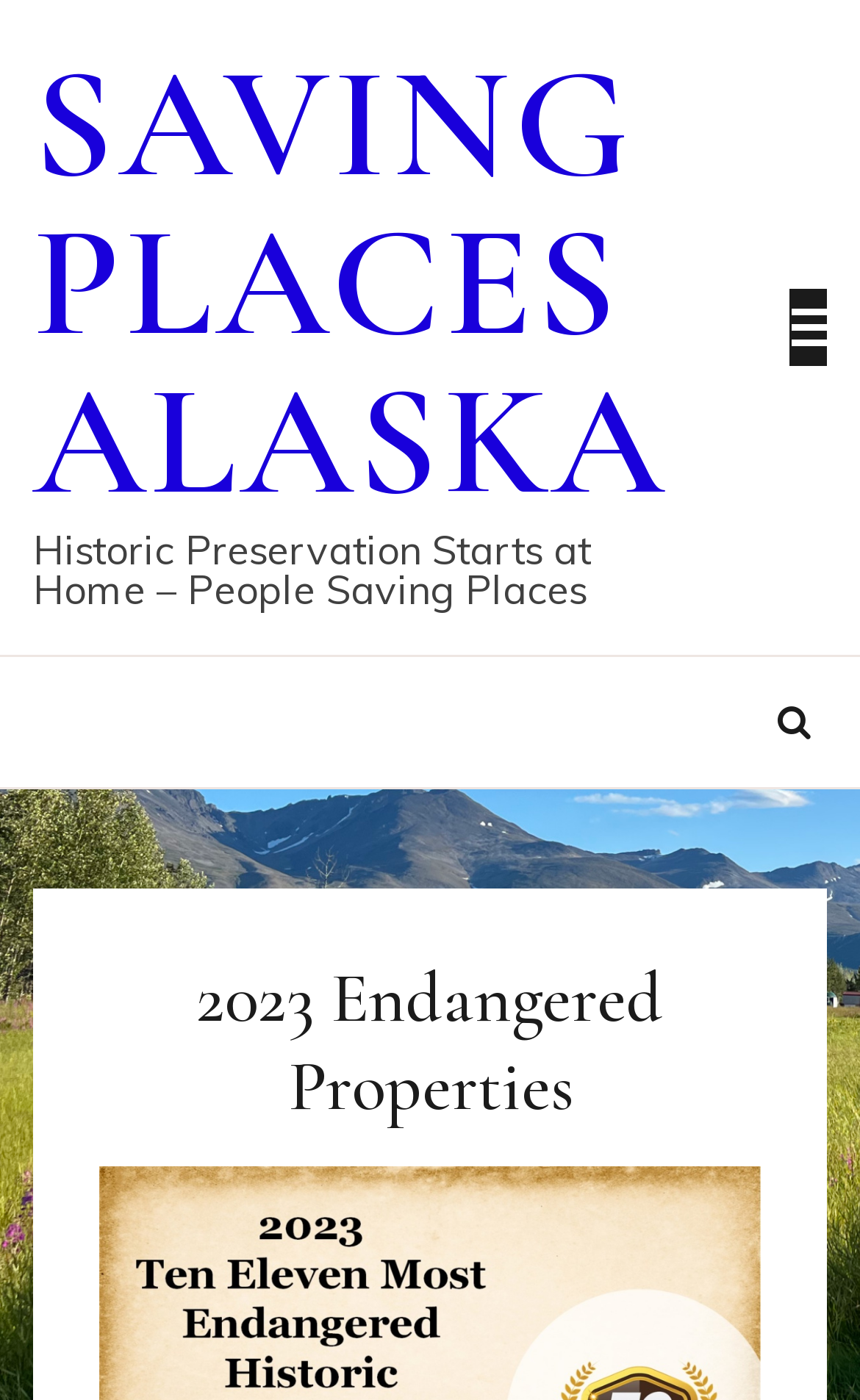Please determine the bounding box coordinates for the UI element described as: "parent_node: SAVING PLACES ALASKA".

[0.919, 0.206, 0.962, 0.261]